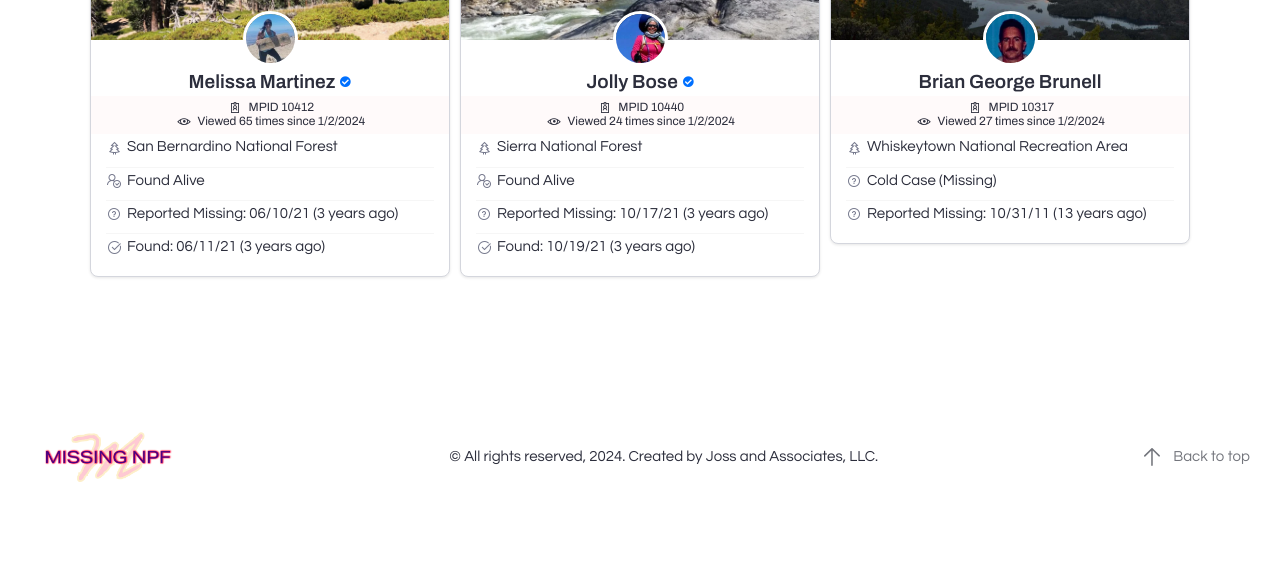Using the element description provided, determine the bounding box coordinates in the format (top-left x, top-left y, bottom-right x, bottom-right y). Ensure that all values are floating point numbers between 0 and 1. Element description: Melissa Martinez

[0.147, 0.126, 0.262, 0.163]